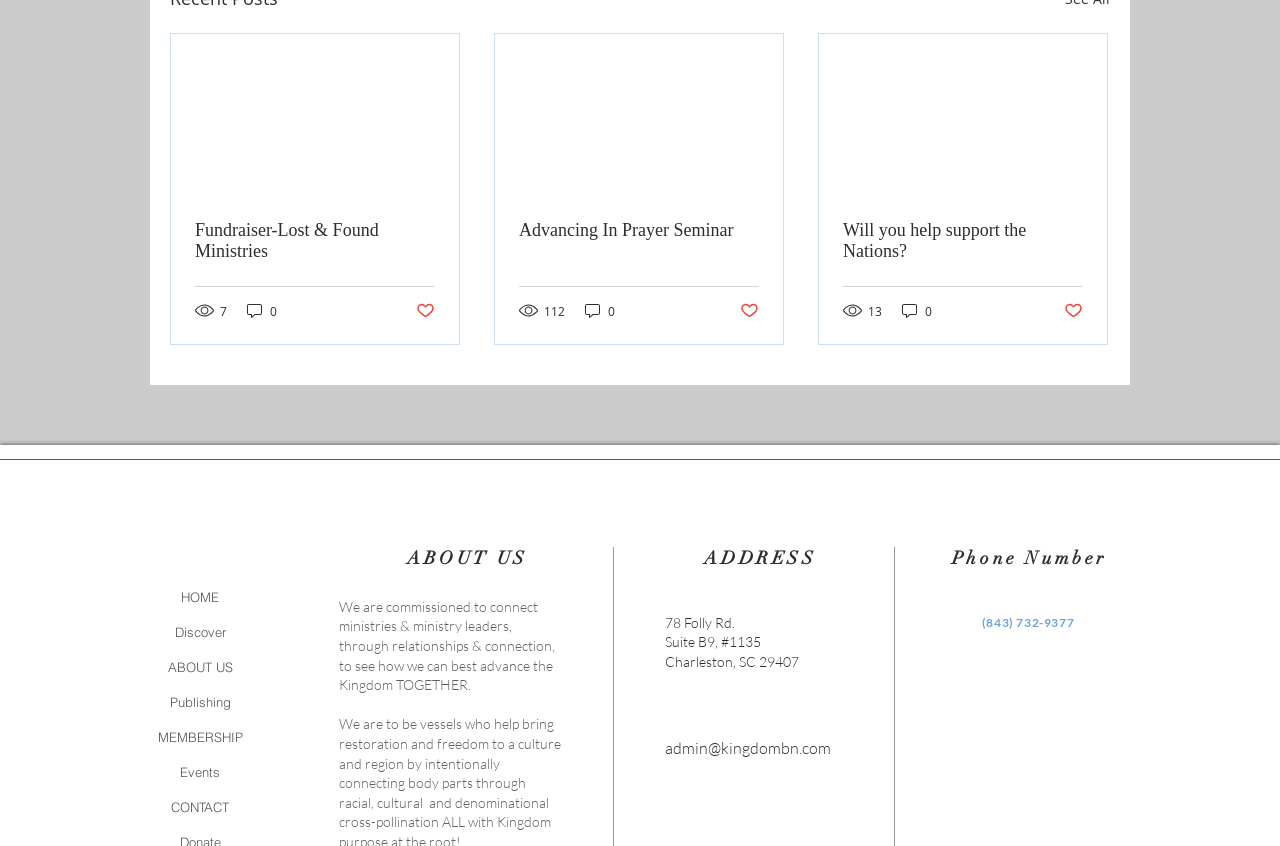Use a single word or phrase to answer the following:
What is the phone number listed on the website?

(843) 732-9377